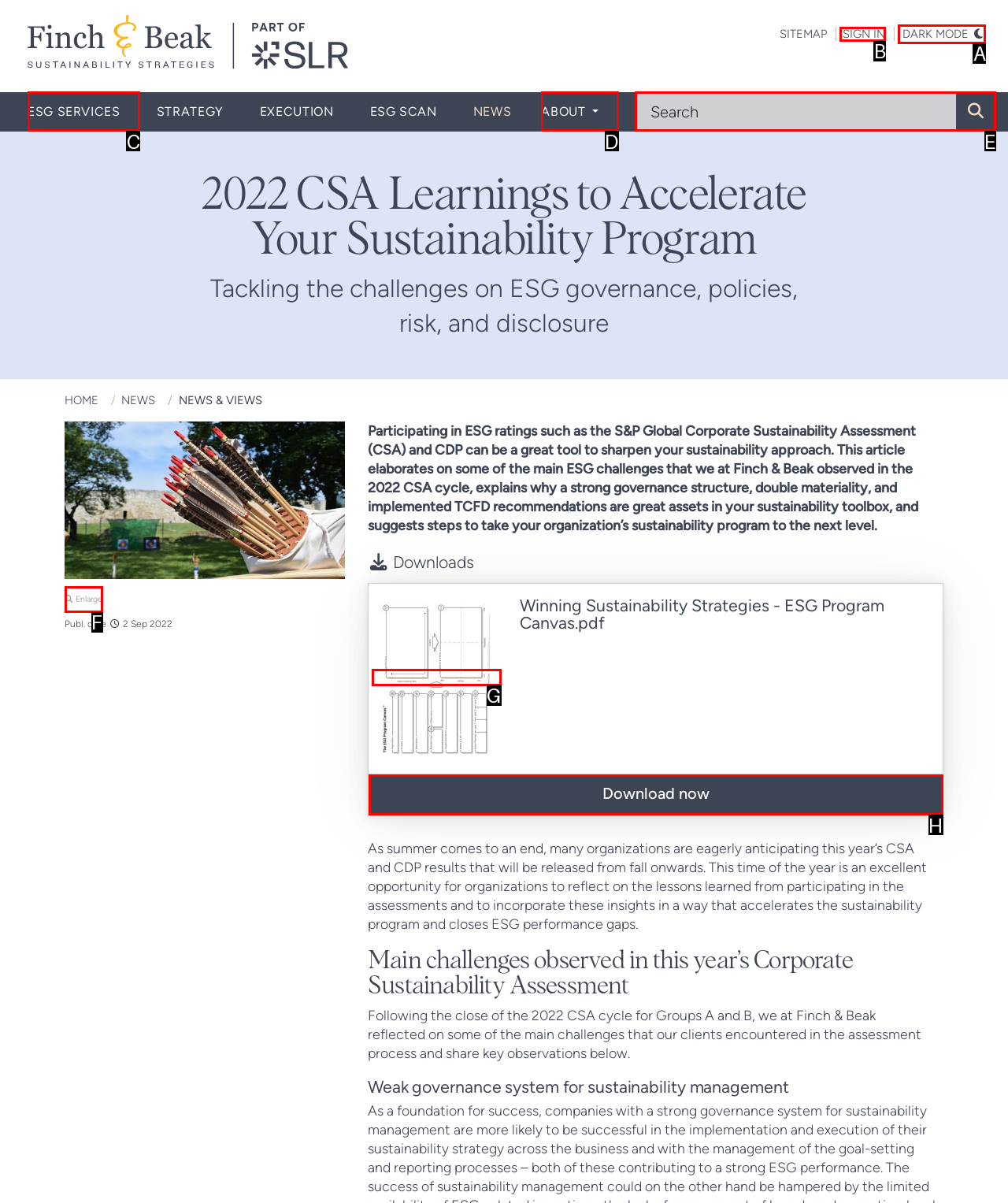From the description: ESG Services, select the HTML element that fits best. Reply with the letter of the appropriate option.

C